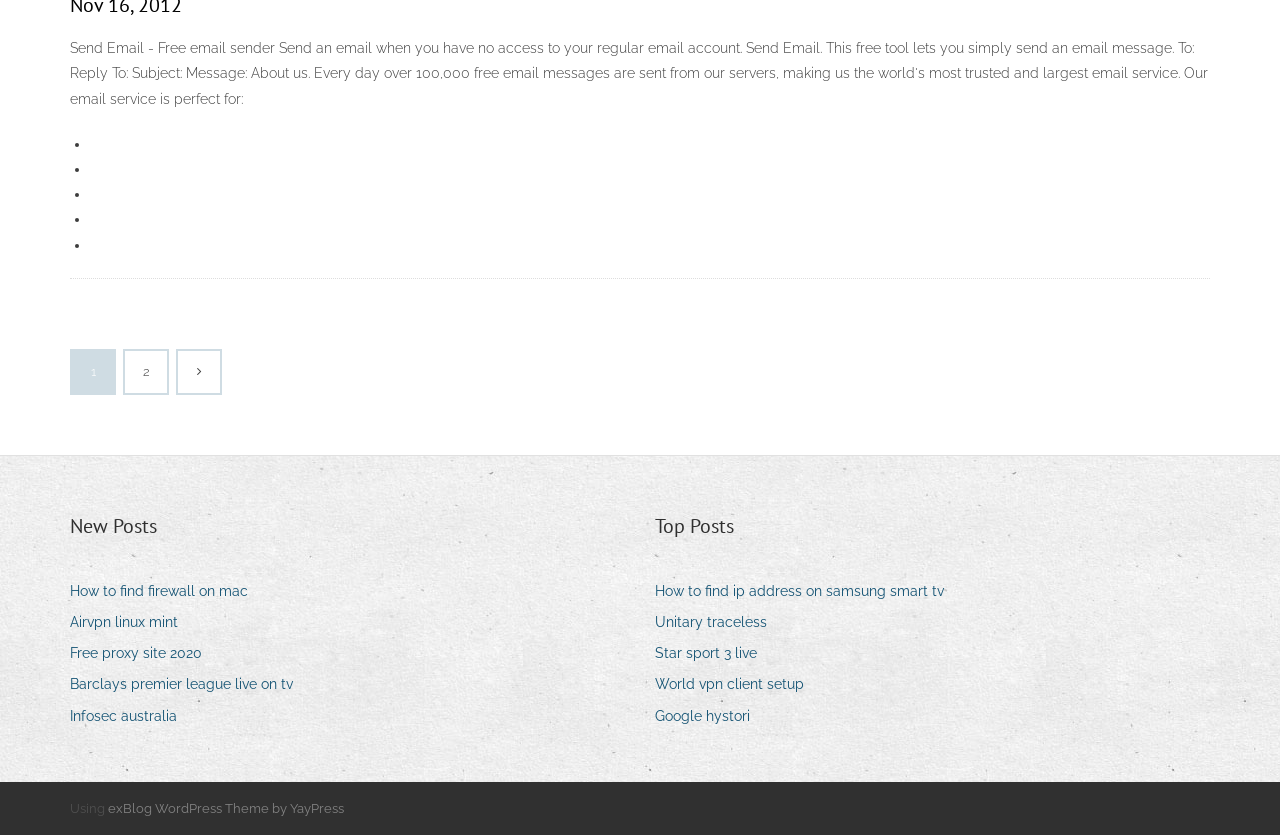Using the element description provided, determine the bounding box coordinates in the format (top-left x, top-left y, bottom-right x, bottom-right y). Ensure that all values are floating point numbers between 0 and 1. Element description: parent_node: 1 2

[0.139, 0.42, 0.172, 0.47]